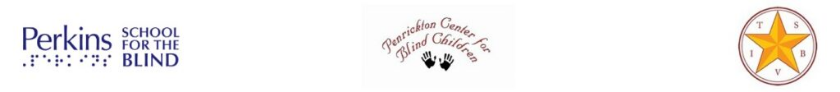What does the star symbolize in the TSBVI logo?
Please give a detailed and elaborate answer to the question based on the image.

The distinct star in the TSBVI logo symbolizes guidance and excellence in education for visually impaired students, reflecting the organization's commitment to providing quality education and support.